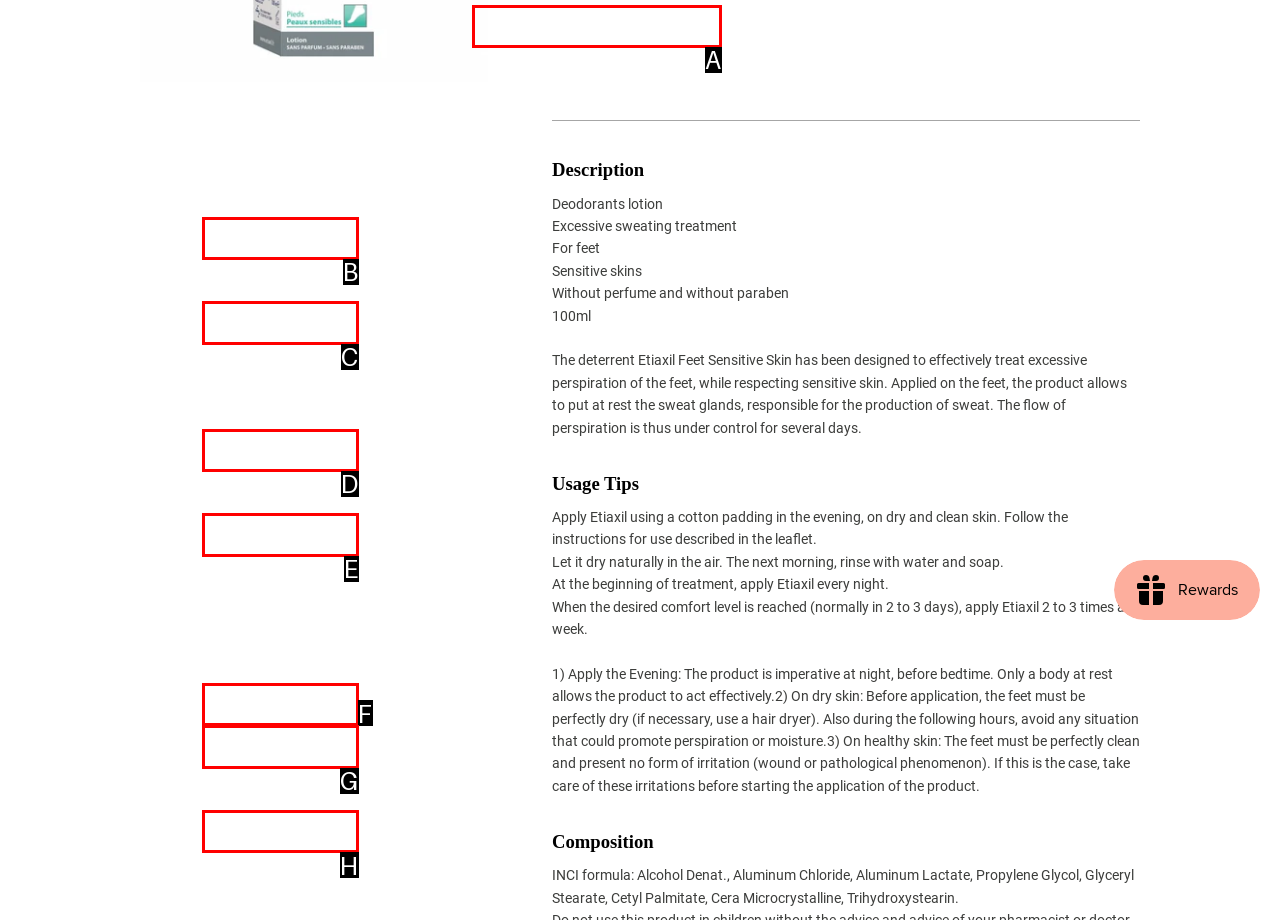Given the description: ISDIN, identify the matching option. Answer with the corresponding letter.

E